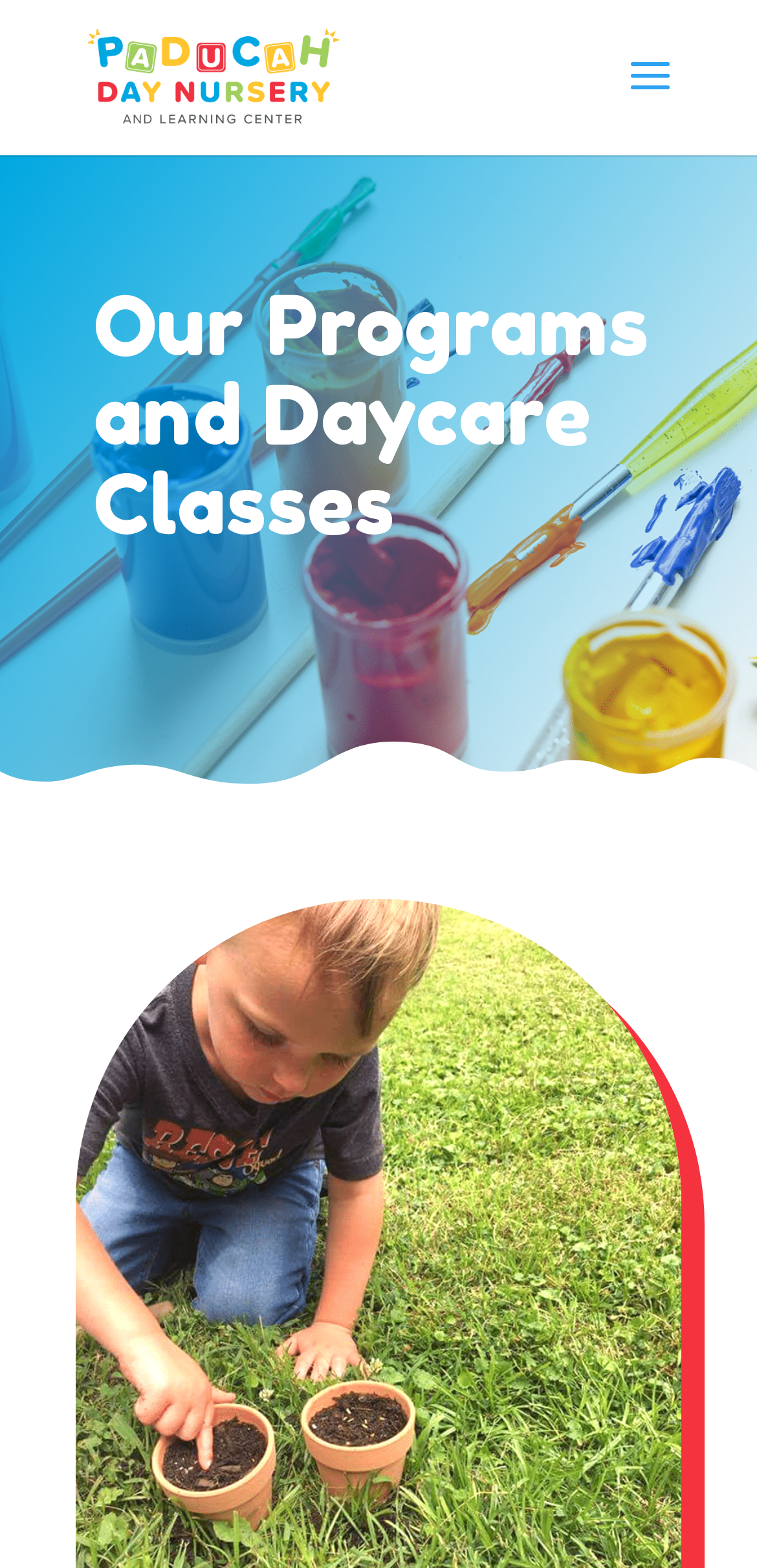Extract the bounding box coordinates for the HTML element that matches this description: "alt="Paducah Day Nursery"". The coordinates should be four float numbers between 0 and 1, i.e., [left, top, right, bottom].

[0.11, 0.034, 0.455, 0.061]